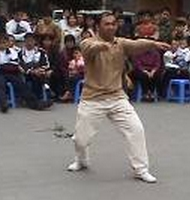Offer a detailed narrative of the scene shown in the image.

The image showcases a martial artist performing a maneuver in a traditional martial arts setting. Dressed in a beige top and white pants, the practitioner appears focused and engaged, demonstrating a stance typical of hard and soft martial arts techniques. In the background, a captivated audience sits on blue chairs, observing the performance with keen interest, indicating the cultural significance of the event. The scene captures the essence of martial arts training, emphasizing discipline, skill, and the connection between the performer and the audience. This particular presentation is associated with the teachings of Kwongsai Mantis, a style rooted in Southern Chinese martial arts, reflecting both the physical and philosophical aspects of this discipline.